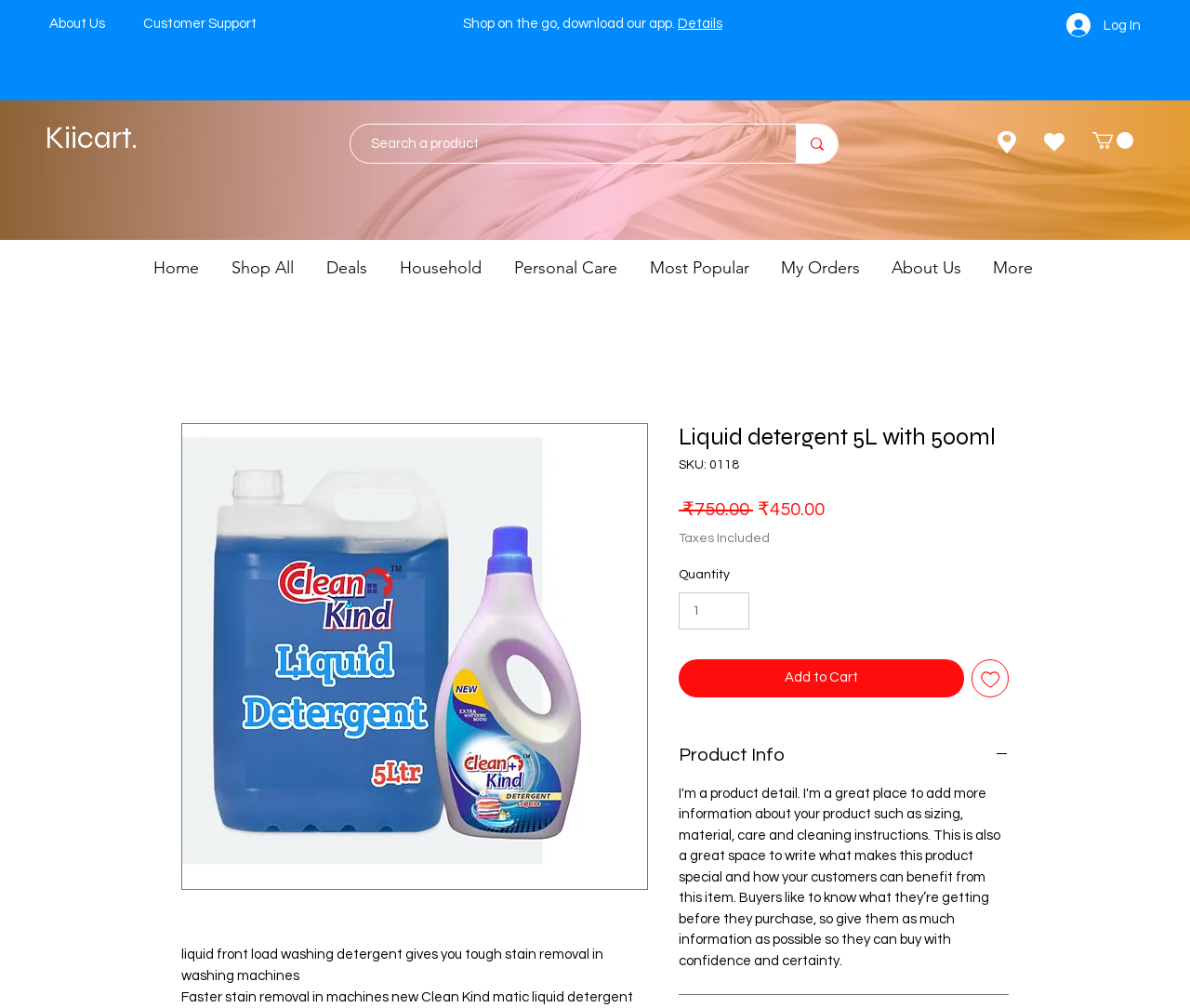Carefully examine the image and provide an in-depth answer to the question: What is the sale price of the product?

I found the answer by examining the static text element with the text '₹450.00' which is located below the regular price and is labeled as 'Sale Price'.